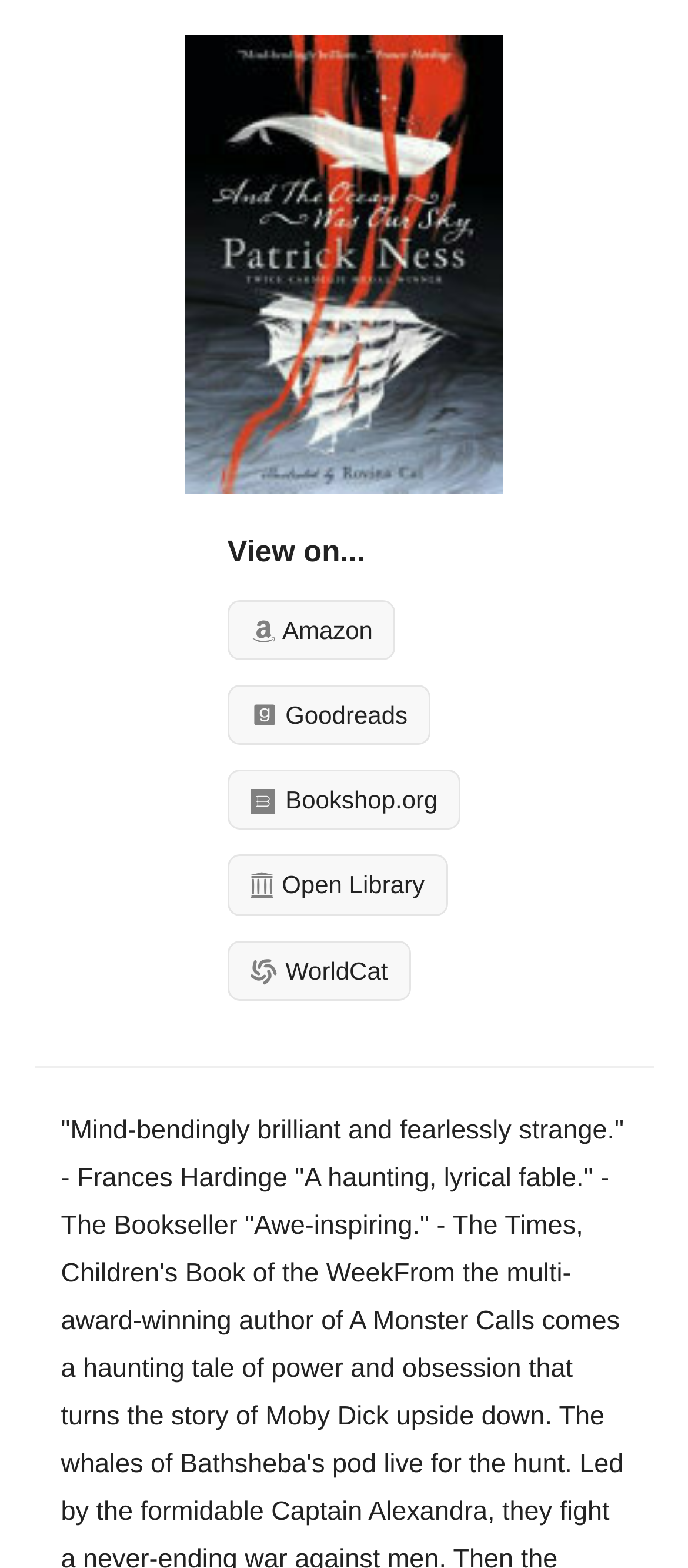What is the purpose of the image elements?
Give a one-word or short-phrase answer derived from the screenshot.

To decorate links